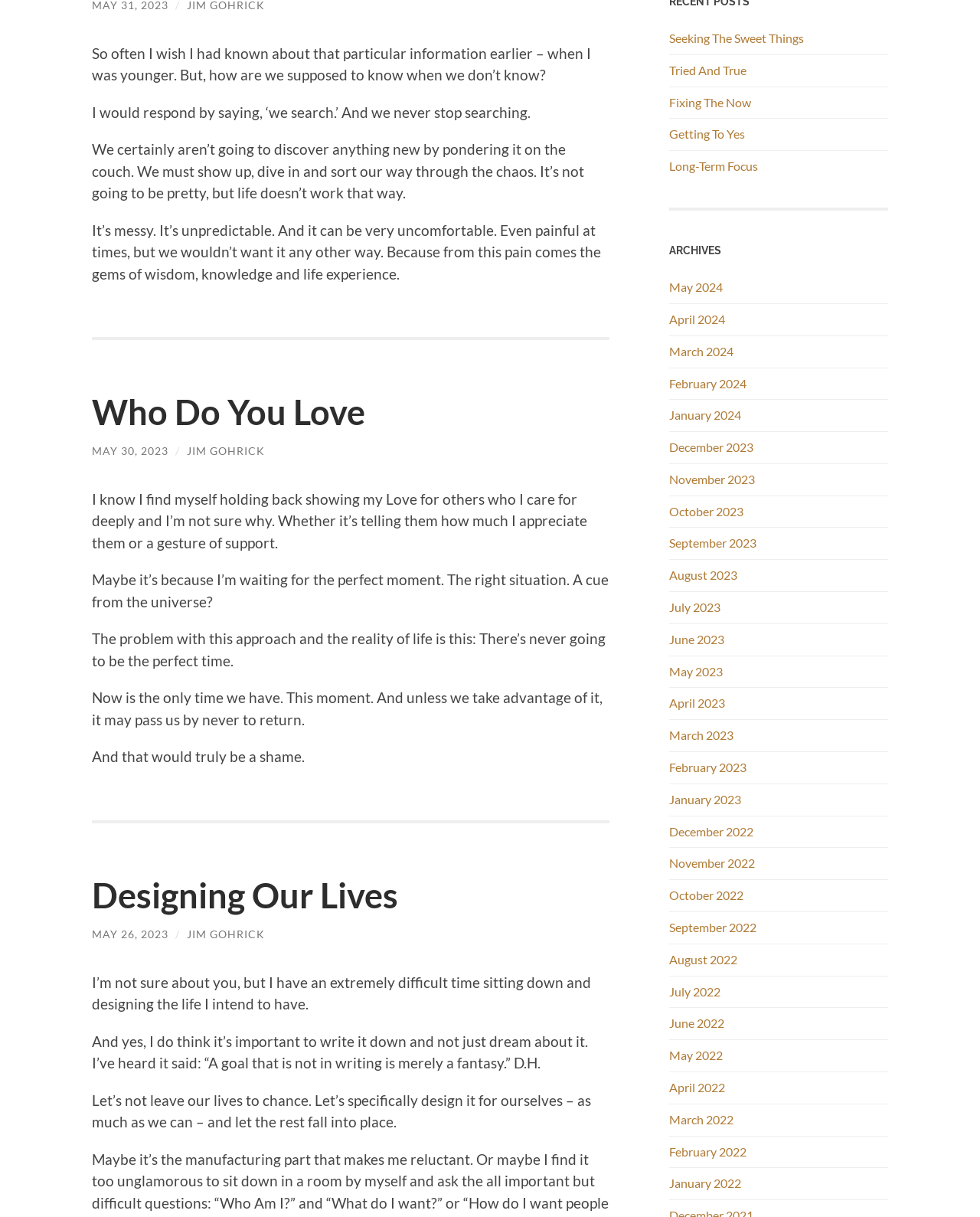From the webpage screenshot, identify the region described by Climate Change & Energy. Provide the bounding box coordinates as (top-left x, top-left y, bottom-right x, bottom-right y), with each value being a floating point number between 0 and 1.

None